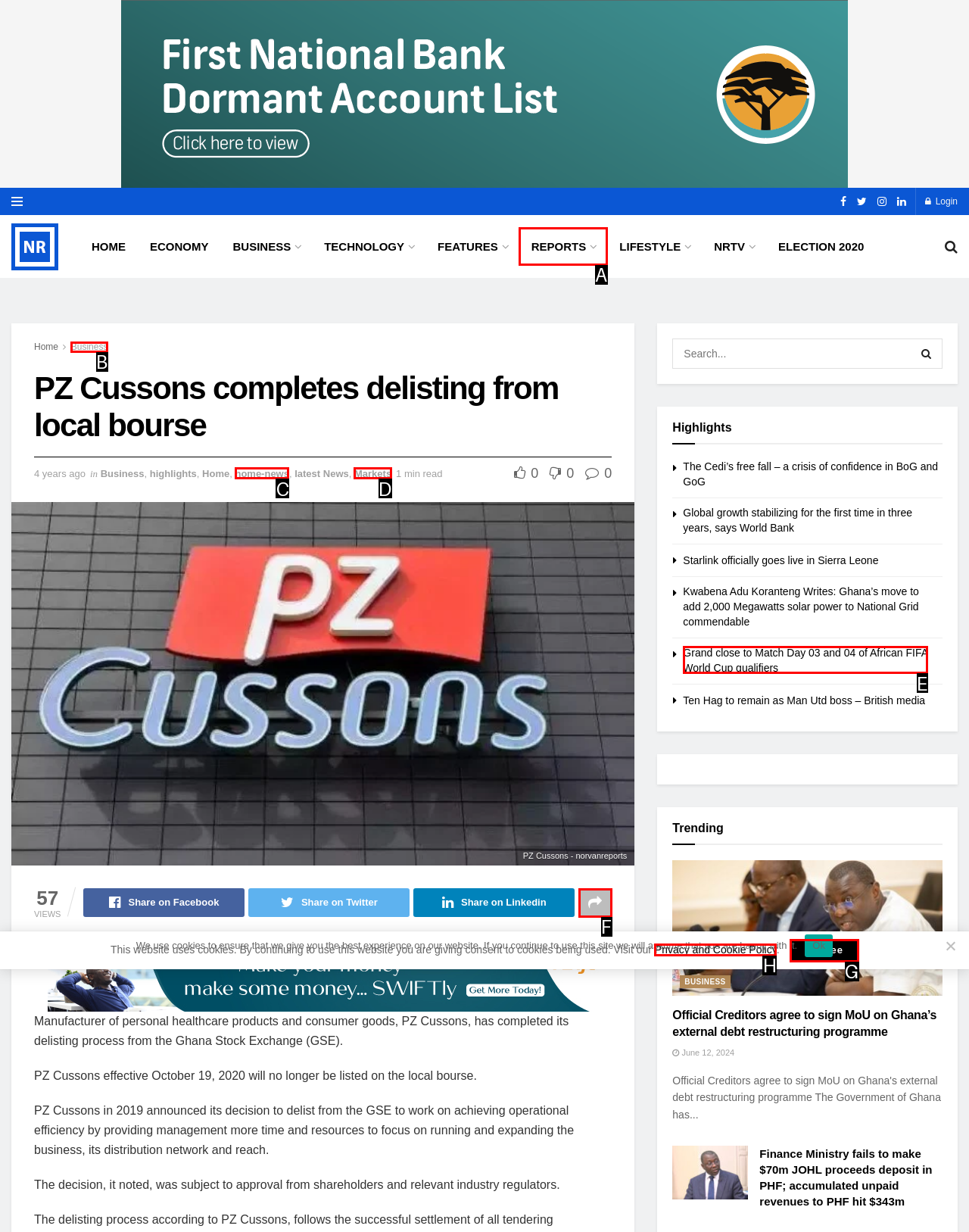Which UI element matches this description: Privacy and Cookie Policy?
Reply with the letter of the correct option directly.

H